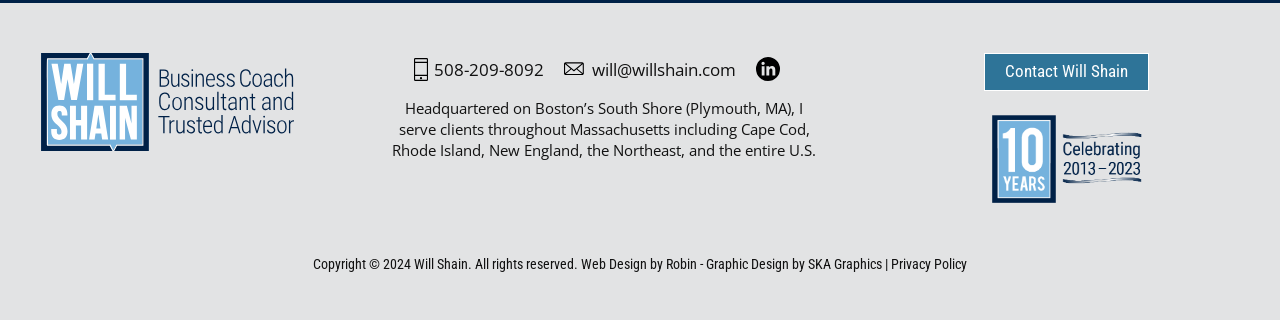Determine the bounding box coordinates for the UI element described. Format the coordinates as (top-left x, top-left y, bottom-right x, bottom-right y) and ensure all values are between 0 and 1. Element description: Web Design by Robin

[0.454, 0.801, 0.545, 0.851]